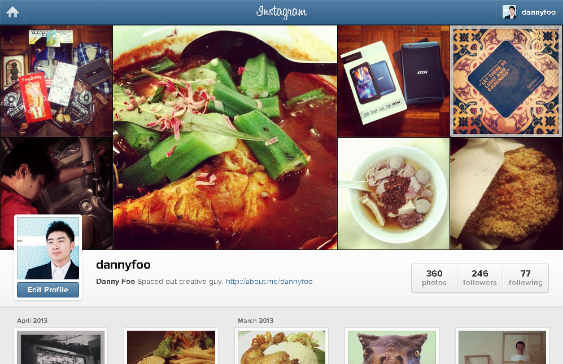Respond to the question below with a single word or phrase: How many photos has Danny shared?

360